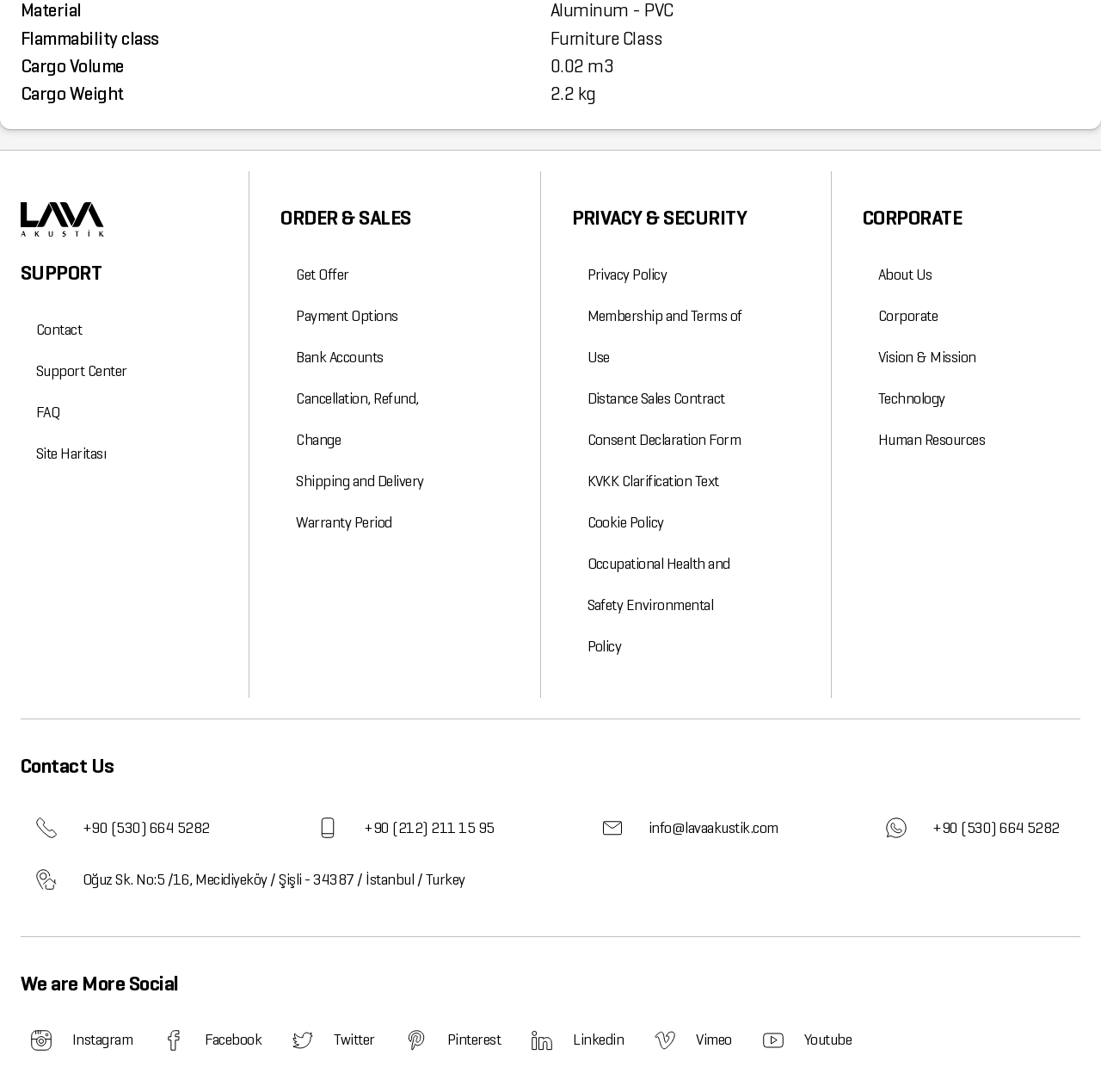Please identify the bounding box coordinates of the clickable area that will allow you to execute the instruction: "Get an offer".

[0.269, 0.232, 0.317, 0.27]